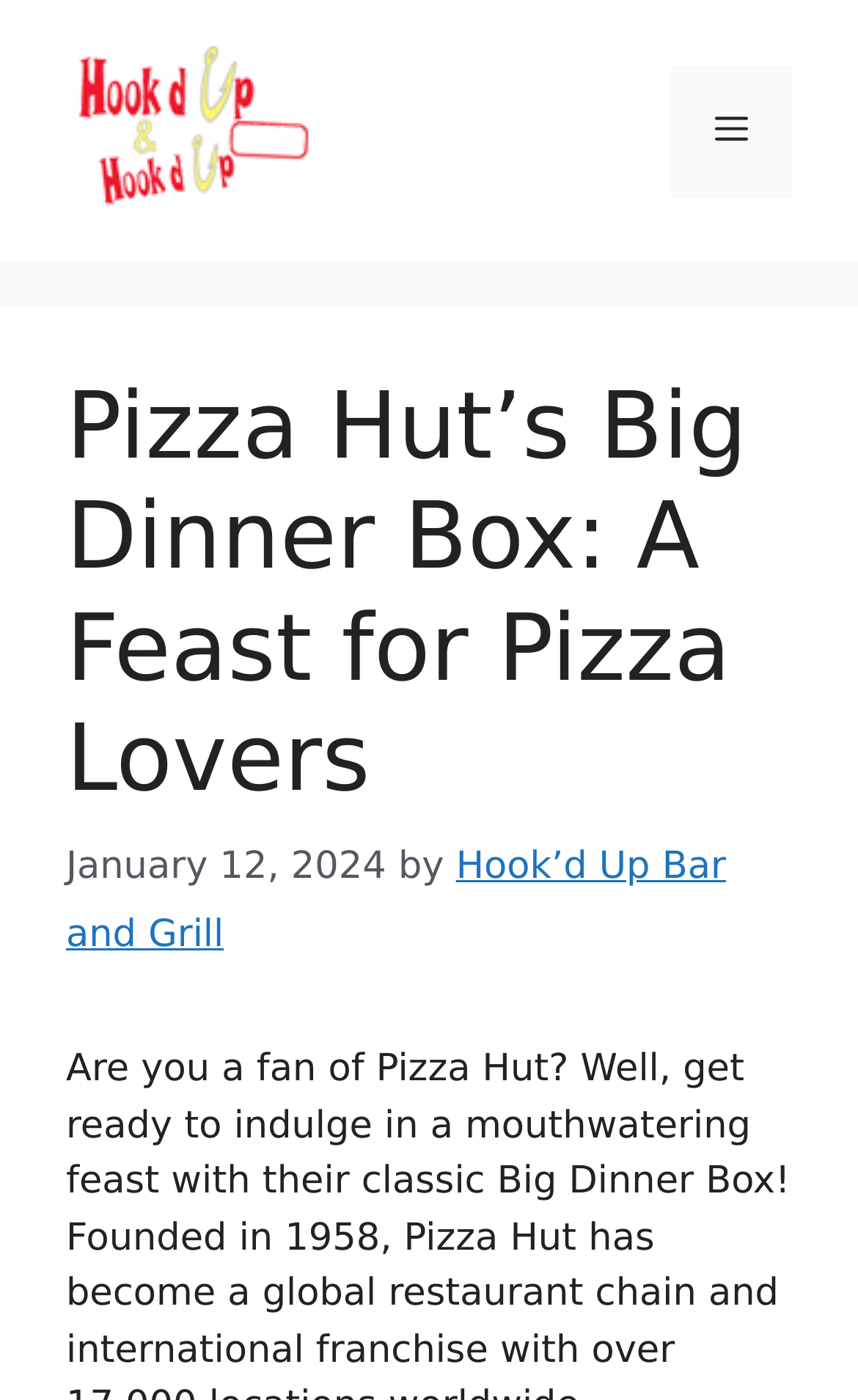Extract the primary headline from the webpage and present its text.

Pizza Hut’s Big Dinner Box: A Feast for Pizza Lovers